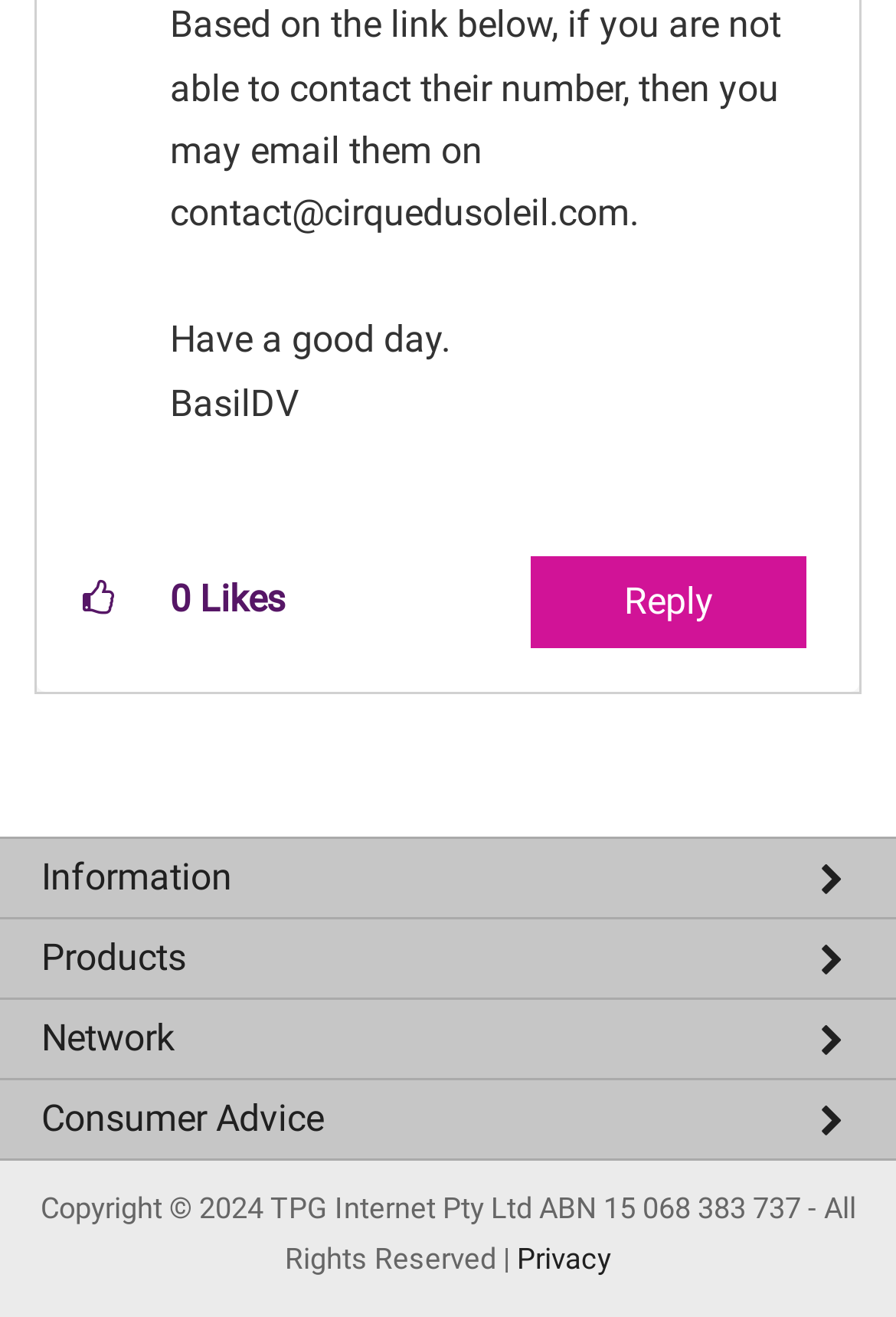Can you show the bounding box coordinates of the region to click on to complete the task described in the instruction: "Click the link to reply."?

[0.592, 0.422, 0.9, 0.491]